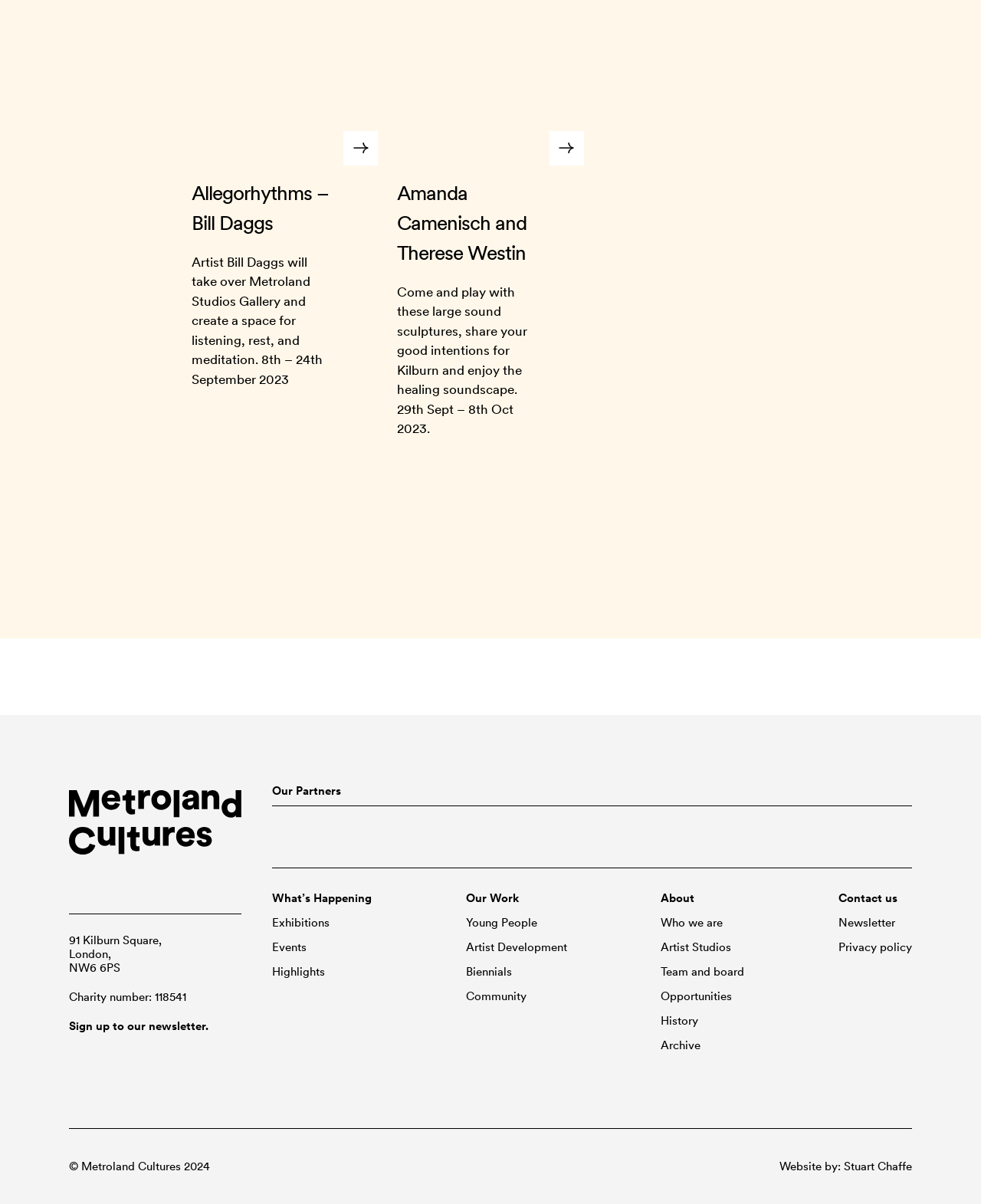Give a one-word or short phrase answer to this question: 
What is the purpose of the event by Bill Daggs?

Create a space for listening, rest, and meditation